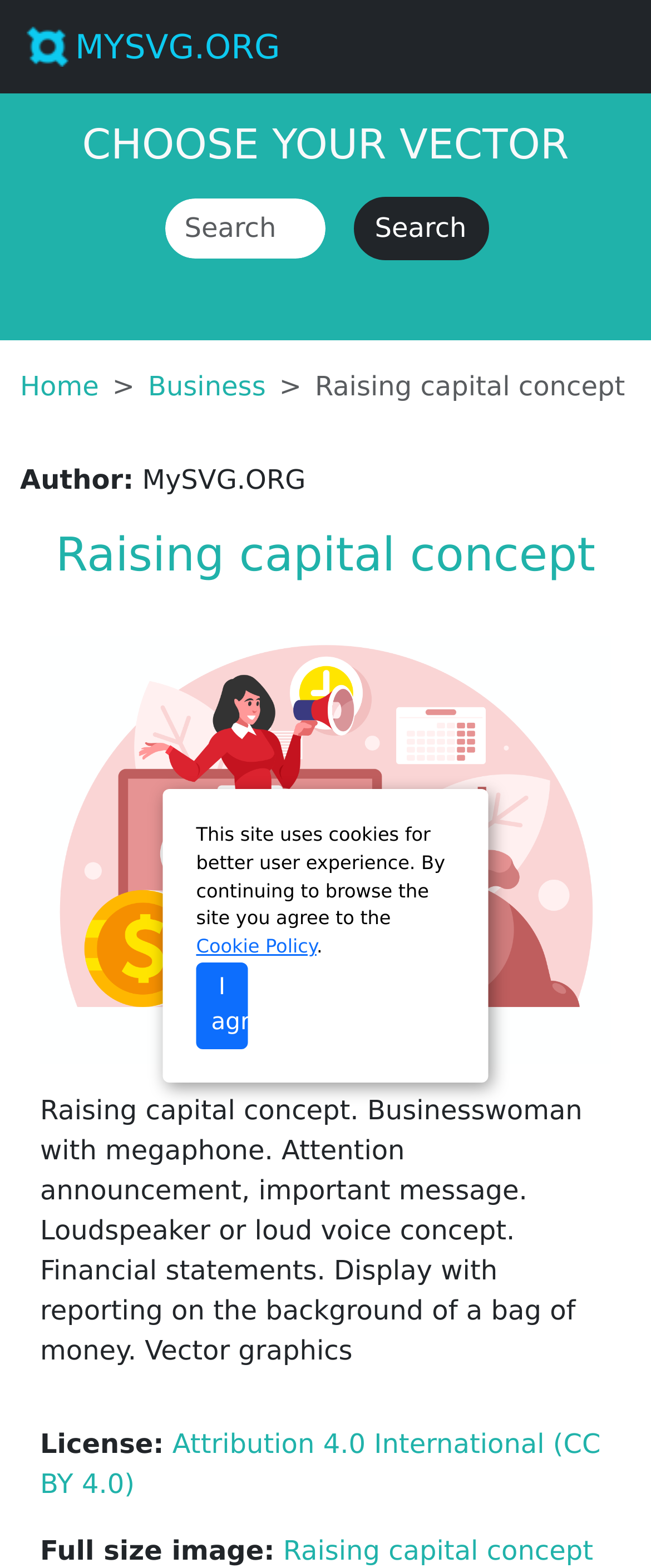What is the navigation menu for?
Answer the question with a single word or phrase derived from the image.

To navigate to other pages